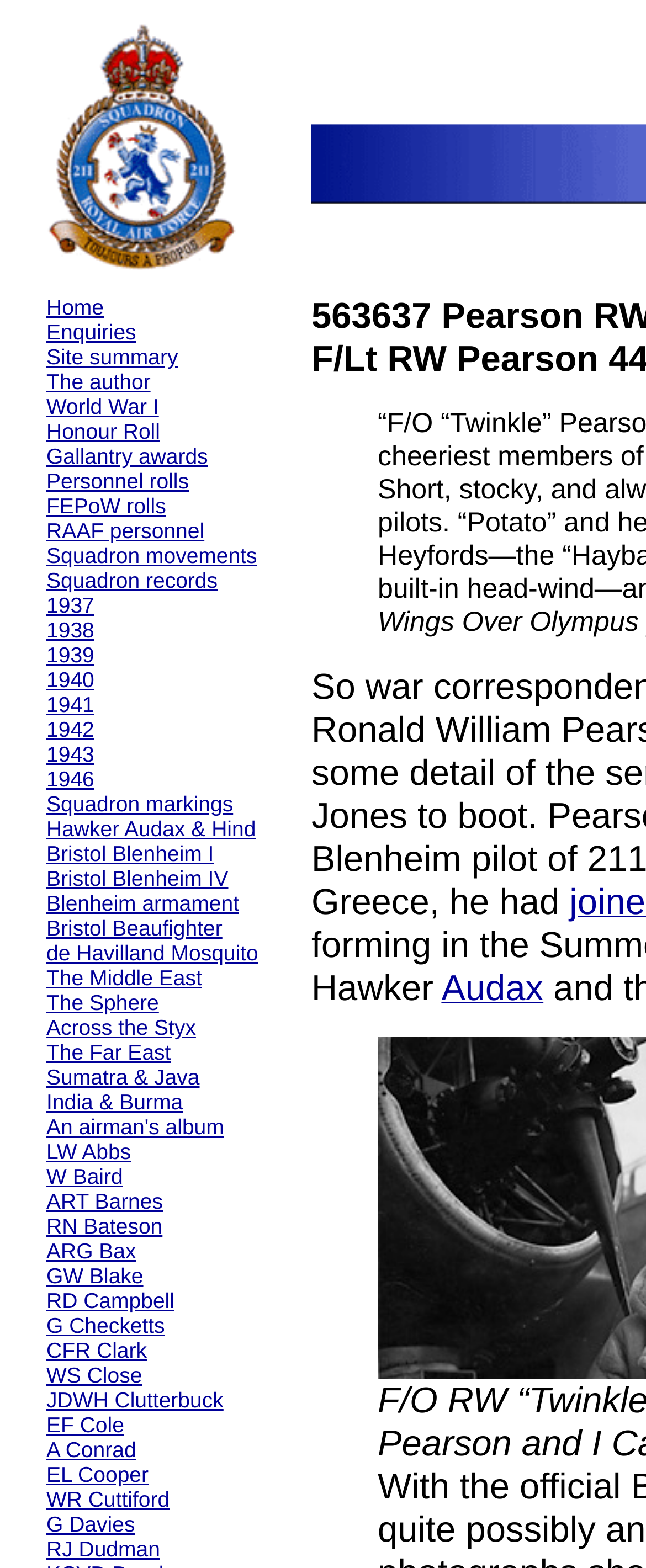Use a single word or phrase to answer the question:
How many links are there in the webpage?

43